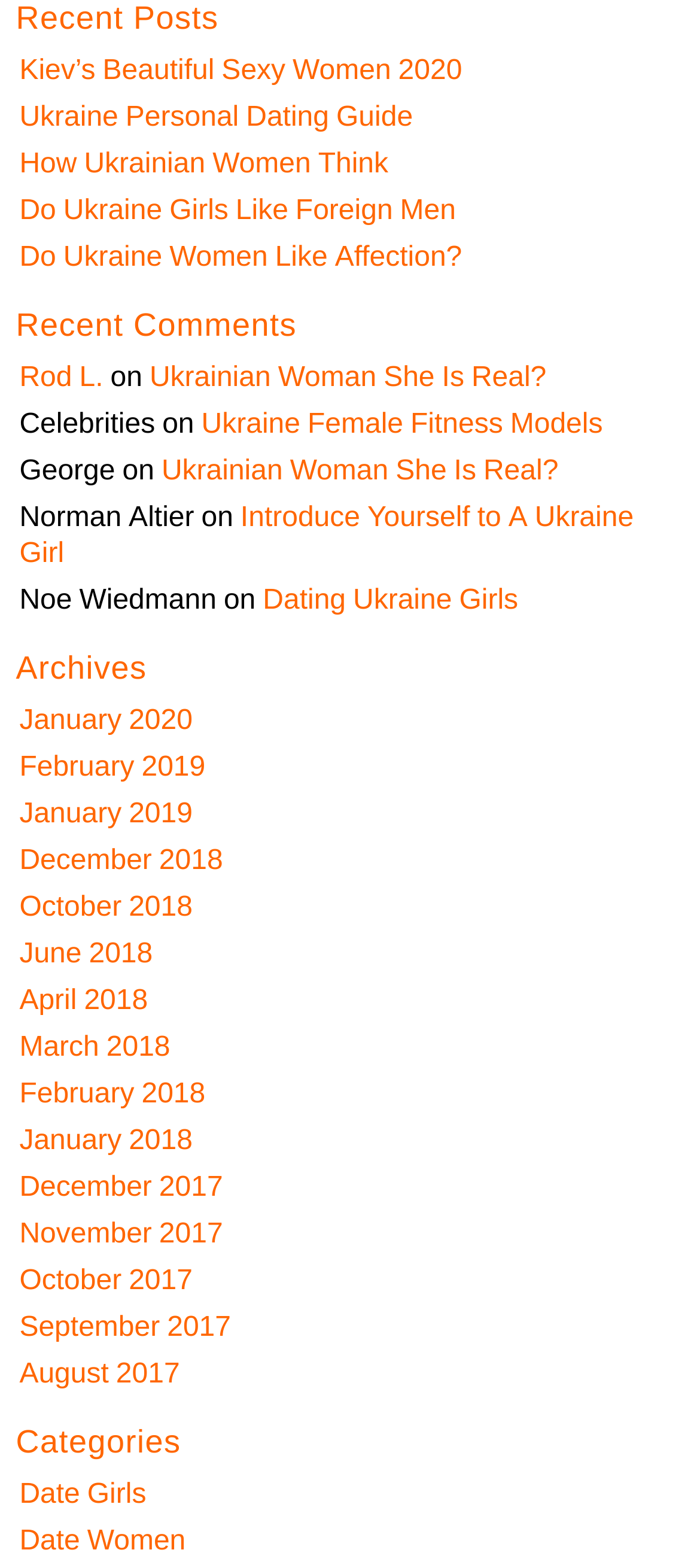Refer to the image and answer the question with as much detail as possible: What is the oldest archive listed on the webpage?

The oldest archive listed on the webpage is November 2017, which is one of the links under the 'Archives' heading.